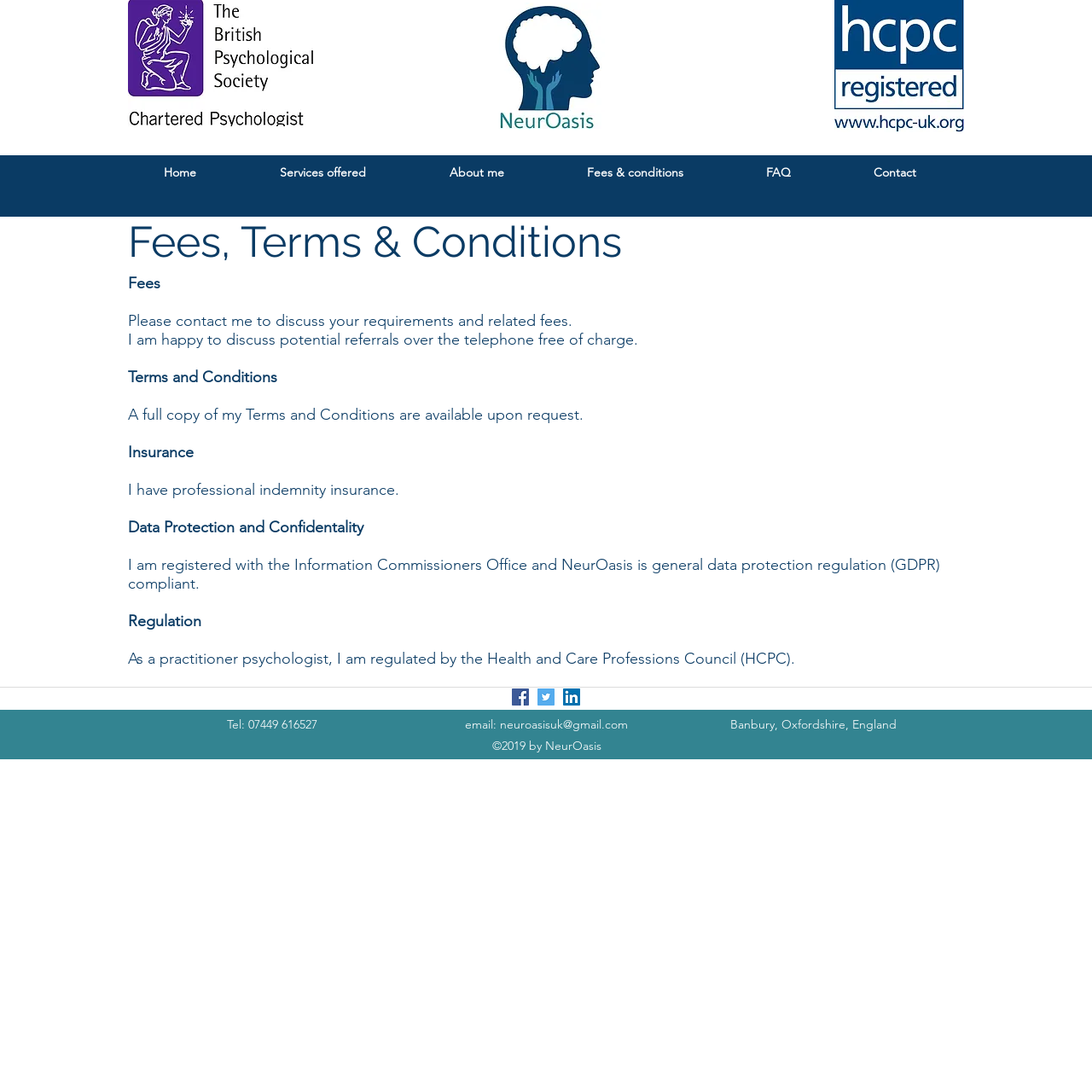Locate and provide the bounding box coordinates for the HTML element that matches this description: "Fees & conditions".

[0.499, 0.146, 0.663, 0.17]